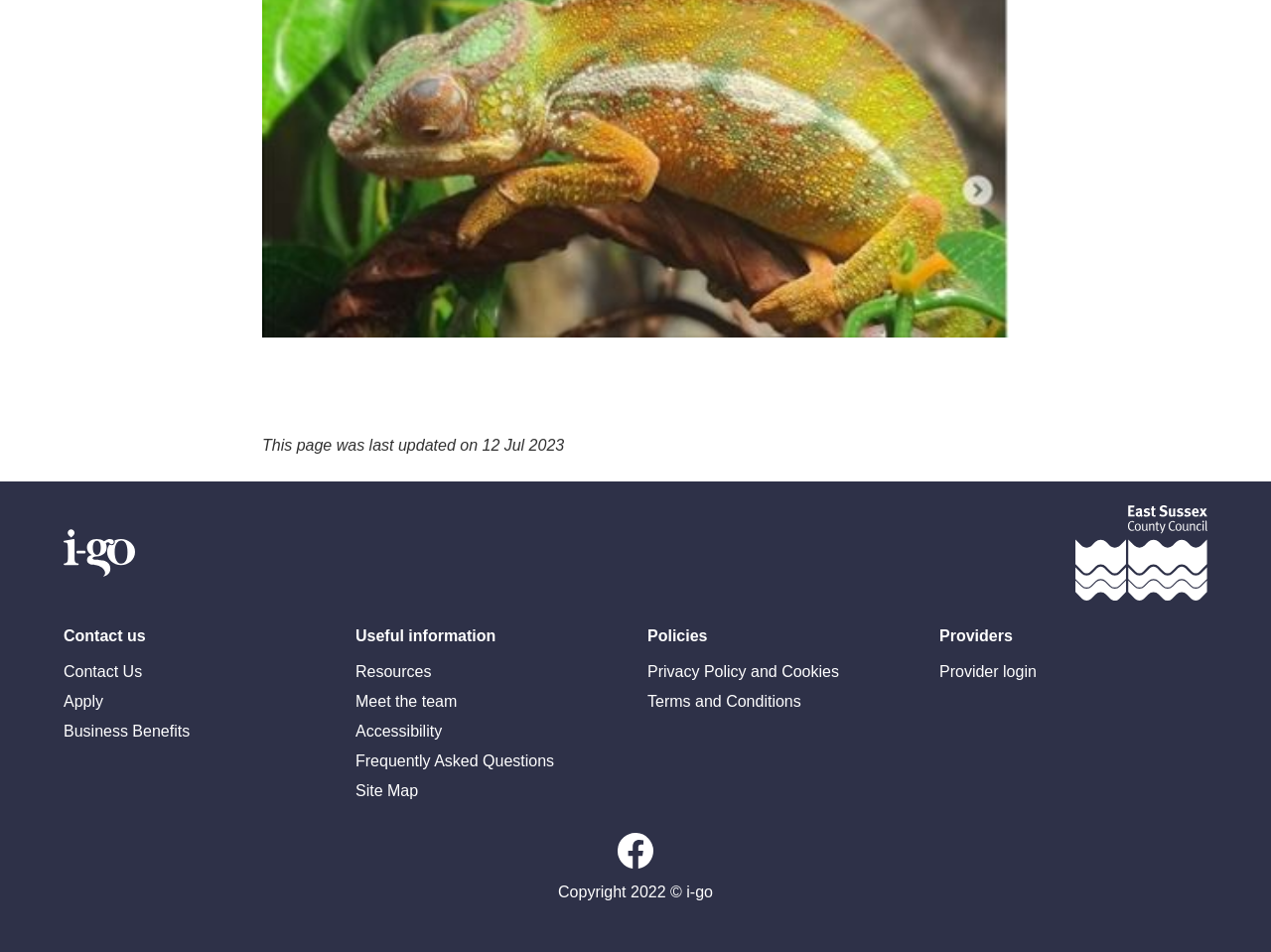Find the bounding box coordinates of the element to click in order to complete the given instruction: "Follow us on Facebook."

[0.486, 0.874, 0.514, 0.912]